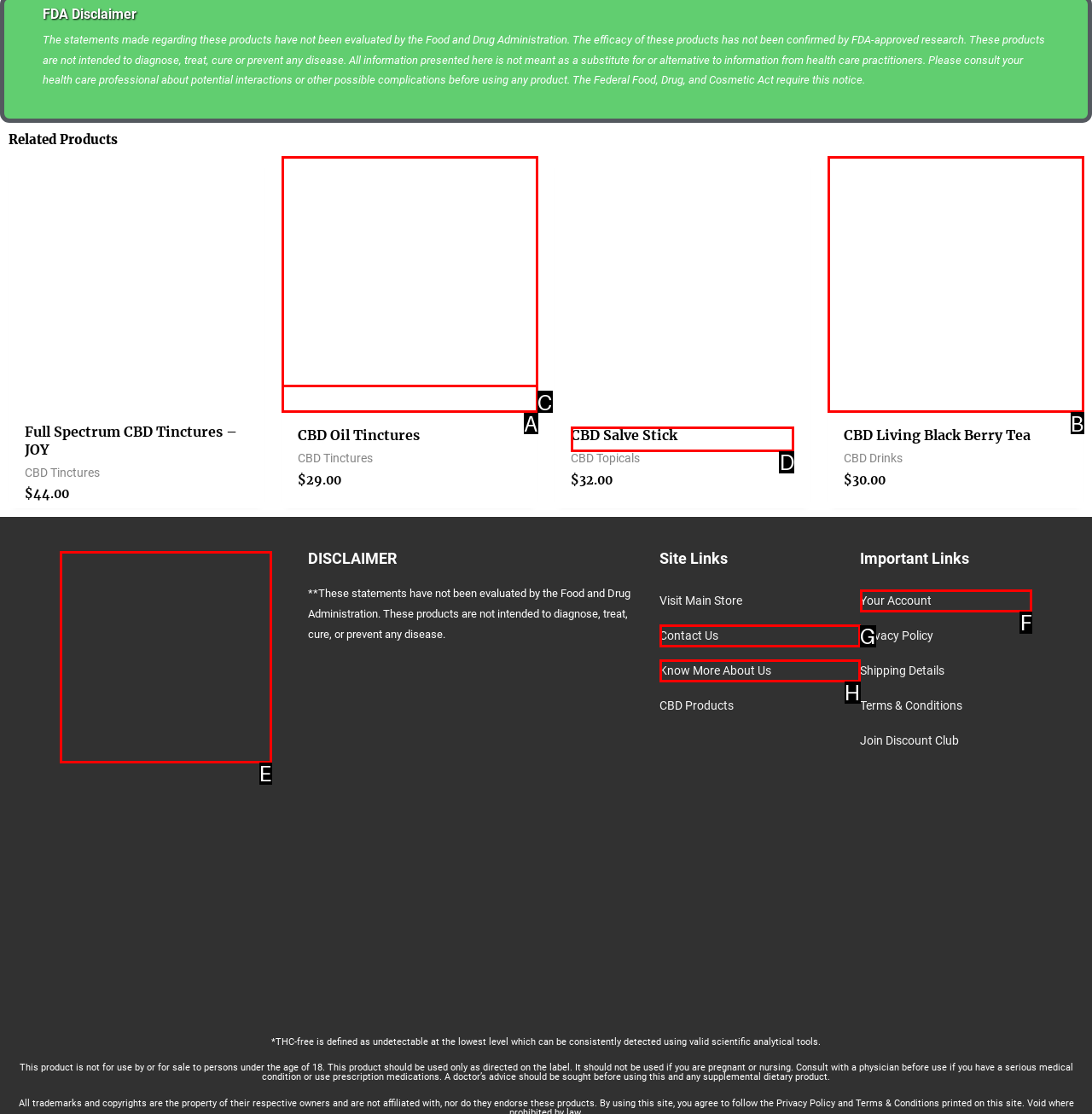Identify the UI element described as: Know more about Us
Answer with the option's letter directly.

H